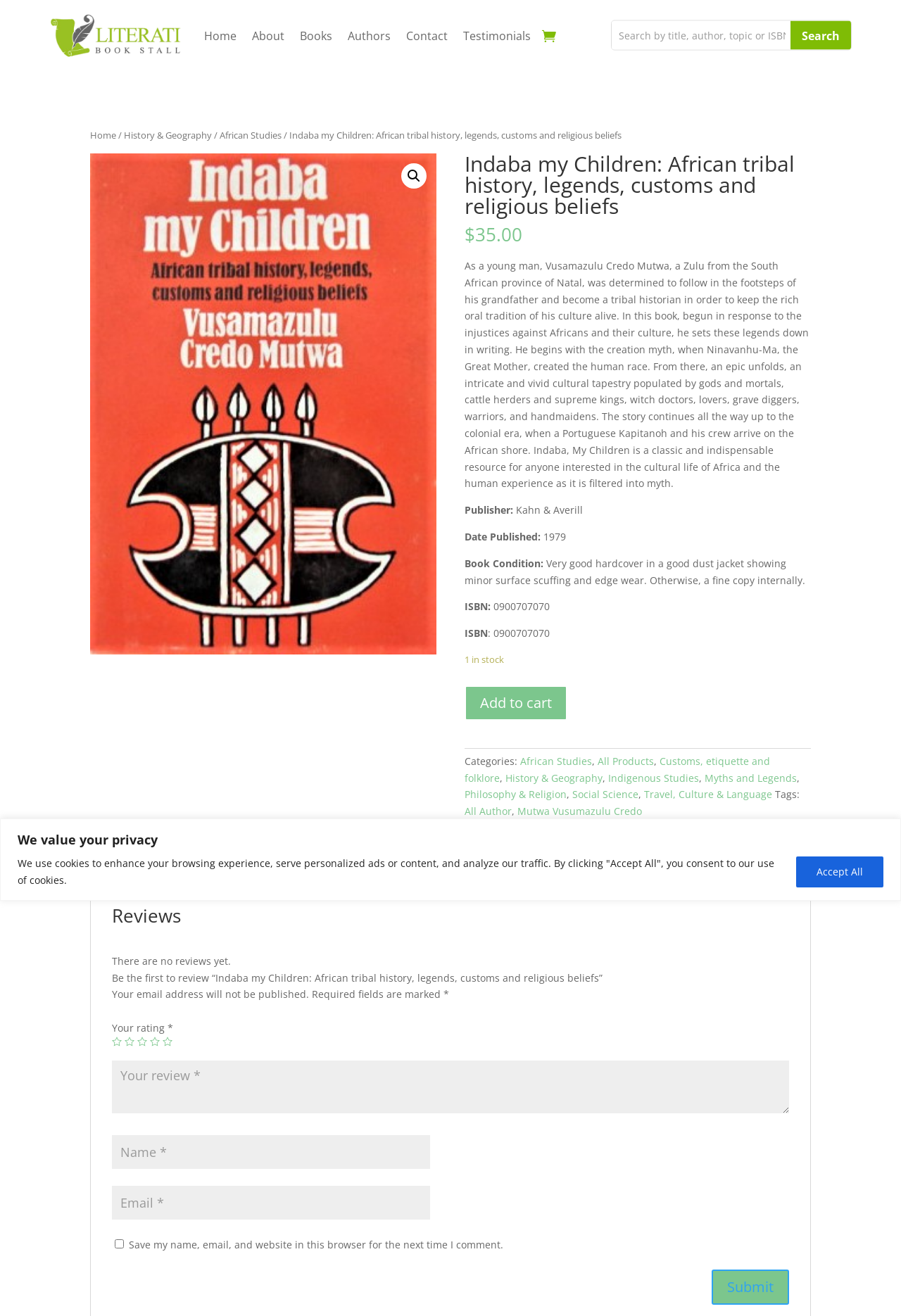Locate the UI element described by Customs, etiquette and folklore in the provided webpage screenshot. Return the bounding box coordinates in the format (top-left x, top-left y, bottom-right x, bottom-right y), ensuring all values are between 0 and 1.

[0.516, 0.573, 0.855, 0.596]